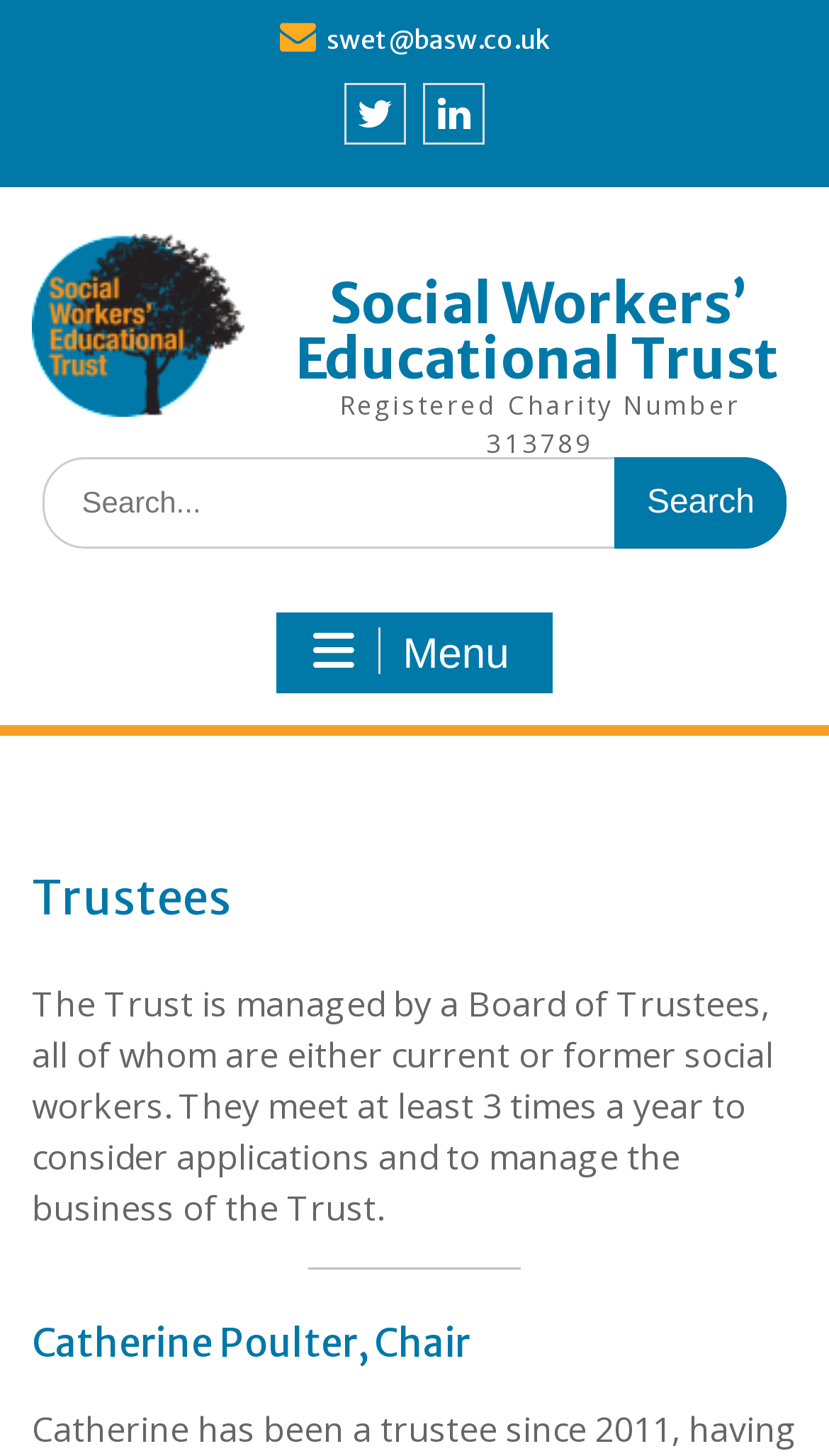Provide your answer in one word or a succinct phrase for the question: 
What is the charity registration number?

313789